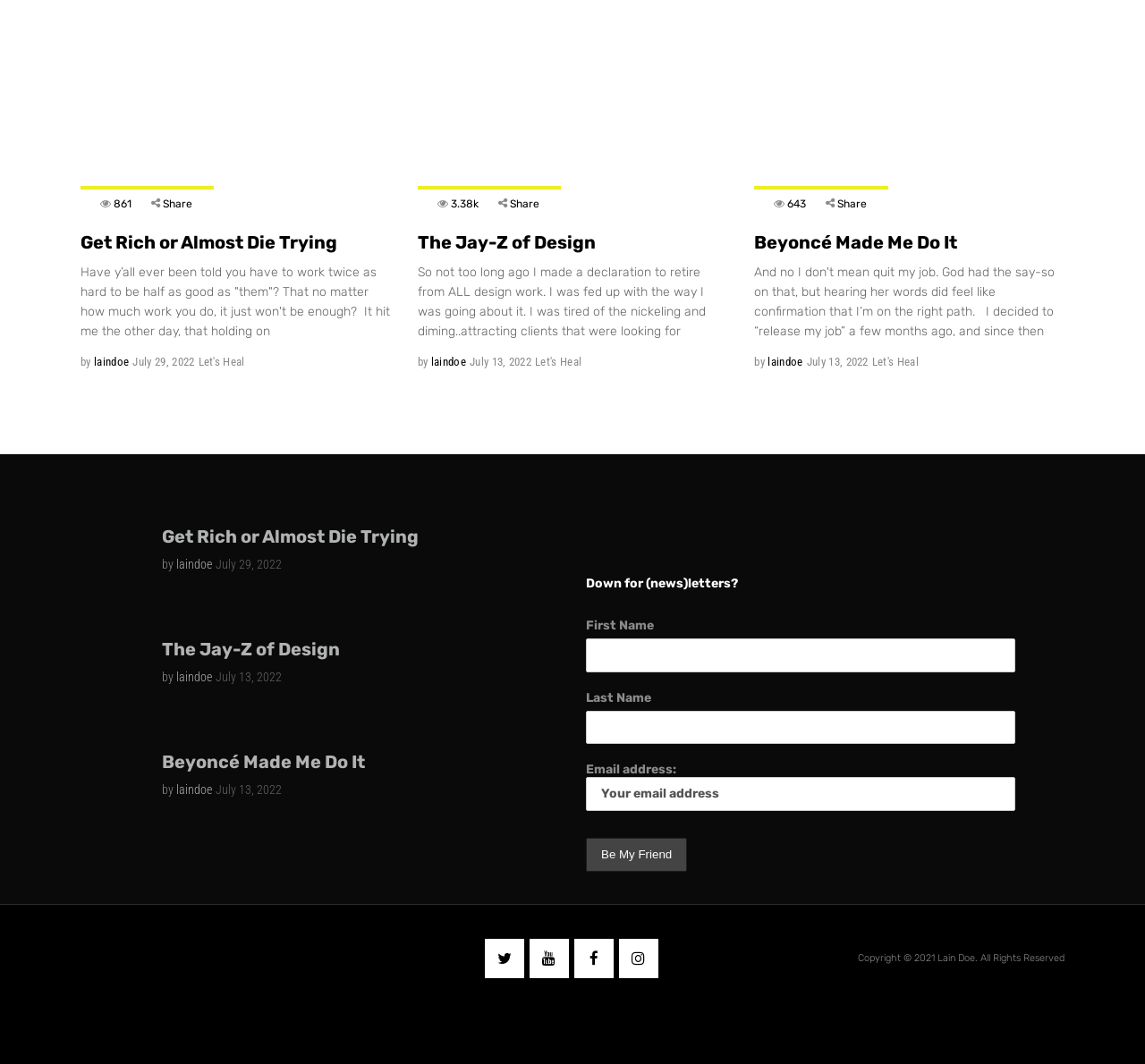Determine the bounding box coordinates of the clickable element to complete this instruction: "Click the 'Be My Friend' button". Provide the coordinates in the format of four float numbers between 0 and 1, [left, top, right, bottom].

[0.512, 0.788, 0.6, 0.819]